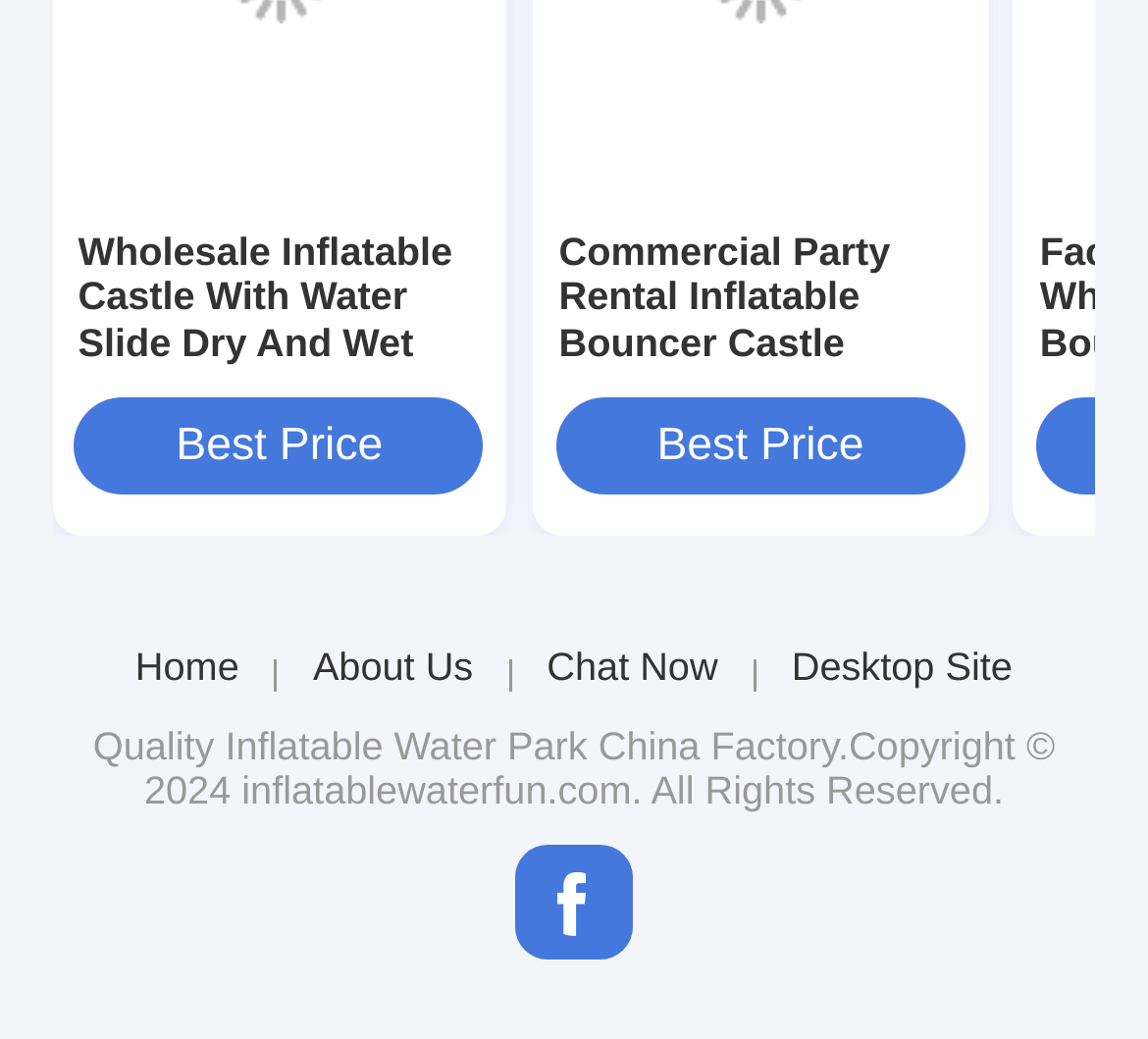Extract the bounding box coordinates for the described element: "Chat Now". The coordinates should be represented as four float numbers between 0 and 1: [left, top, right, bottom].

[0.476, 0.621, 0.625, 0.665]